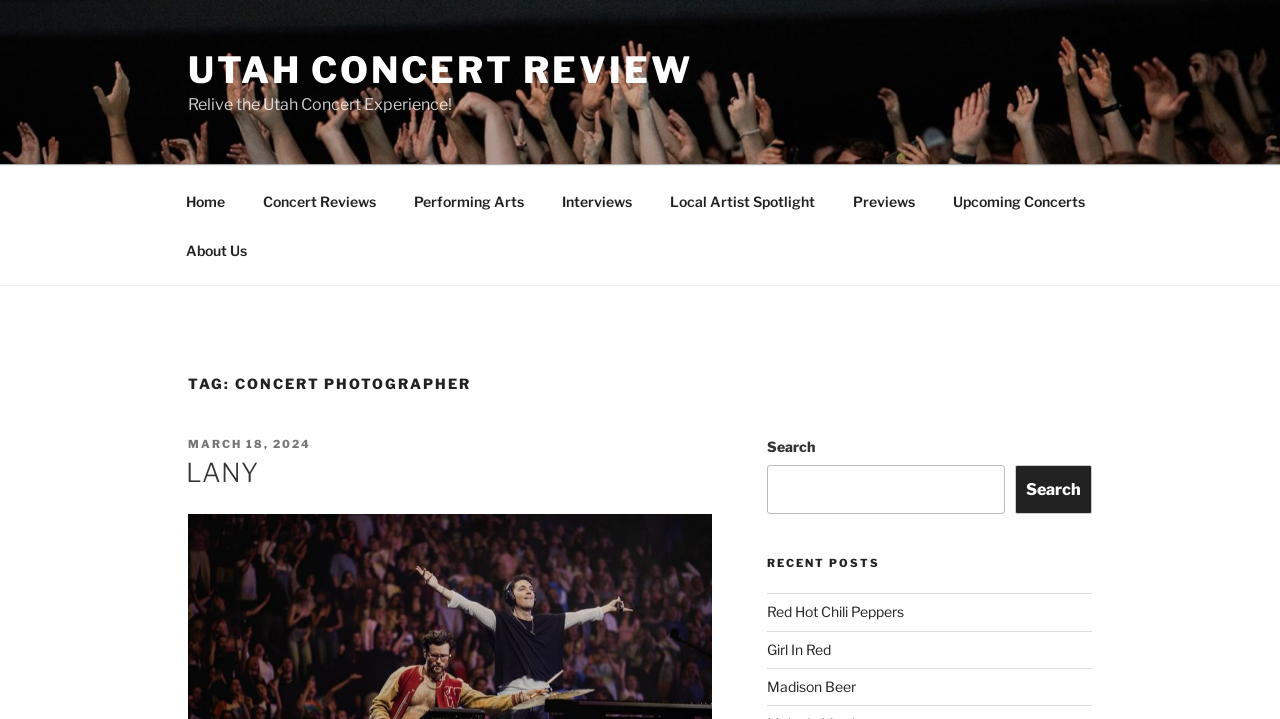Identify and provide the main heading of the webpage.

TAG: CONCERT PHOTOGRAPHER